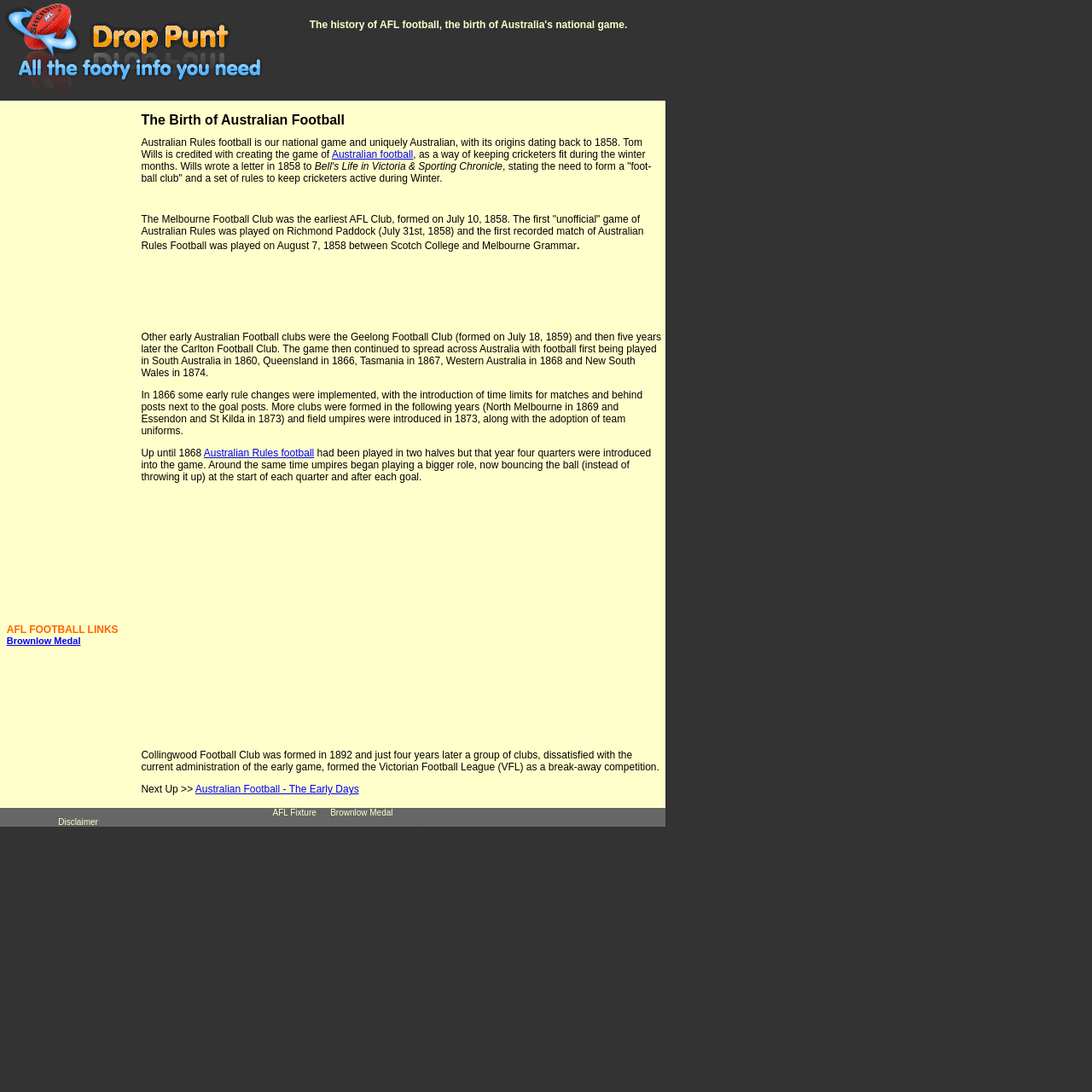What is the name of the football club formed on July 10, 1858?
Please provide a detailed and comprehensive answer to the question.

According to the text, 'The Melbourne Football Club was the earliest AFL Club, formed on July 10, 1858.'